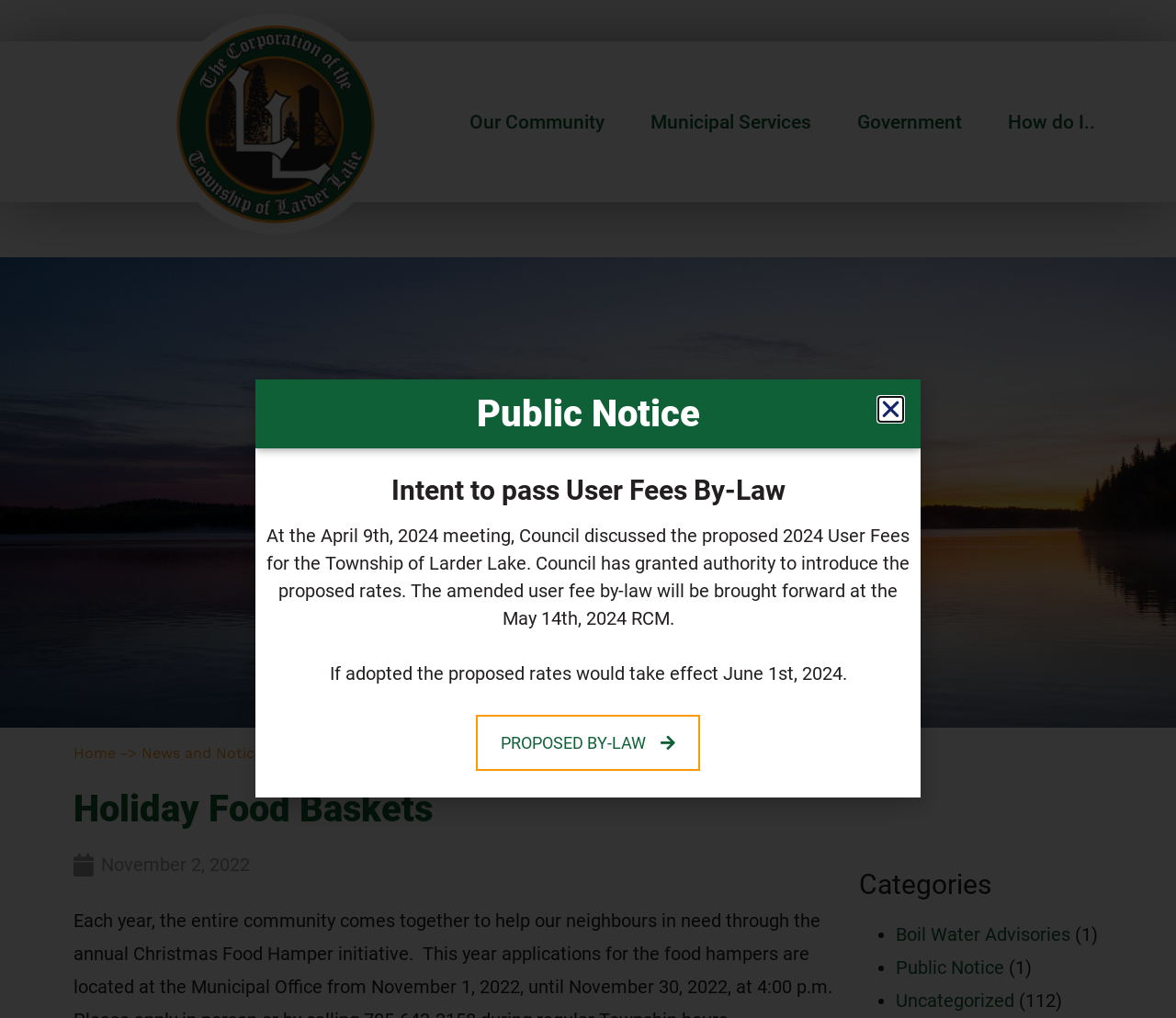What is the name of the meeting mentioned?
Provide a concise answer using a single word or phrase based on the image.

RCM